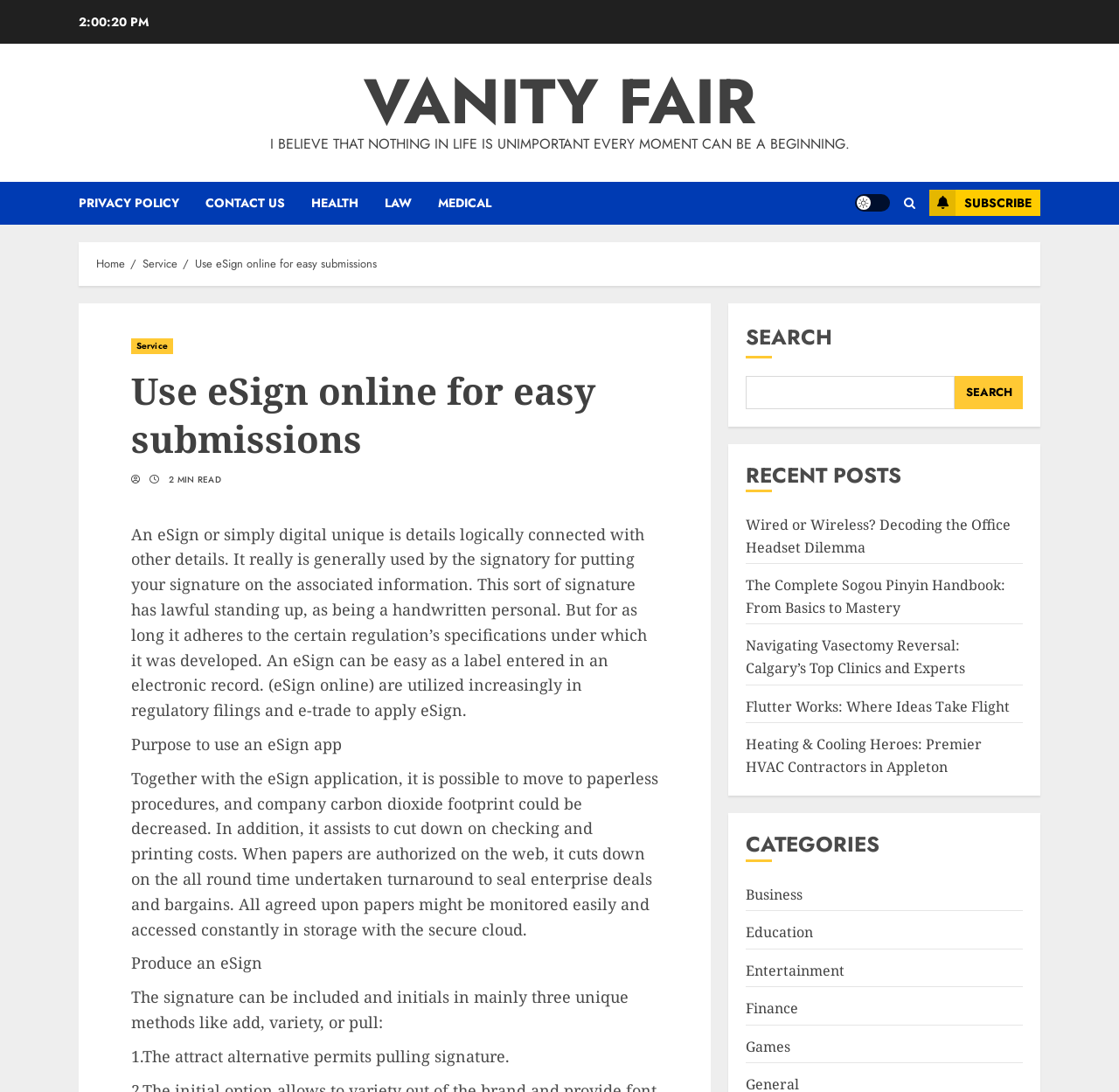What are the three methods to produce an eSign?
Please provide a single word or phrase as your answer based on the image.

Add, type, or draw